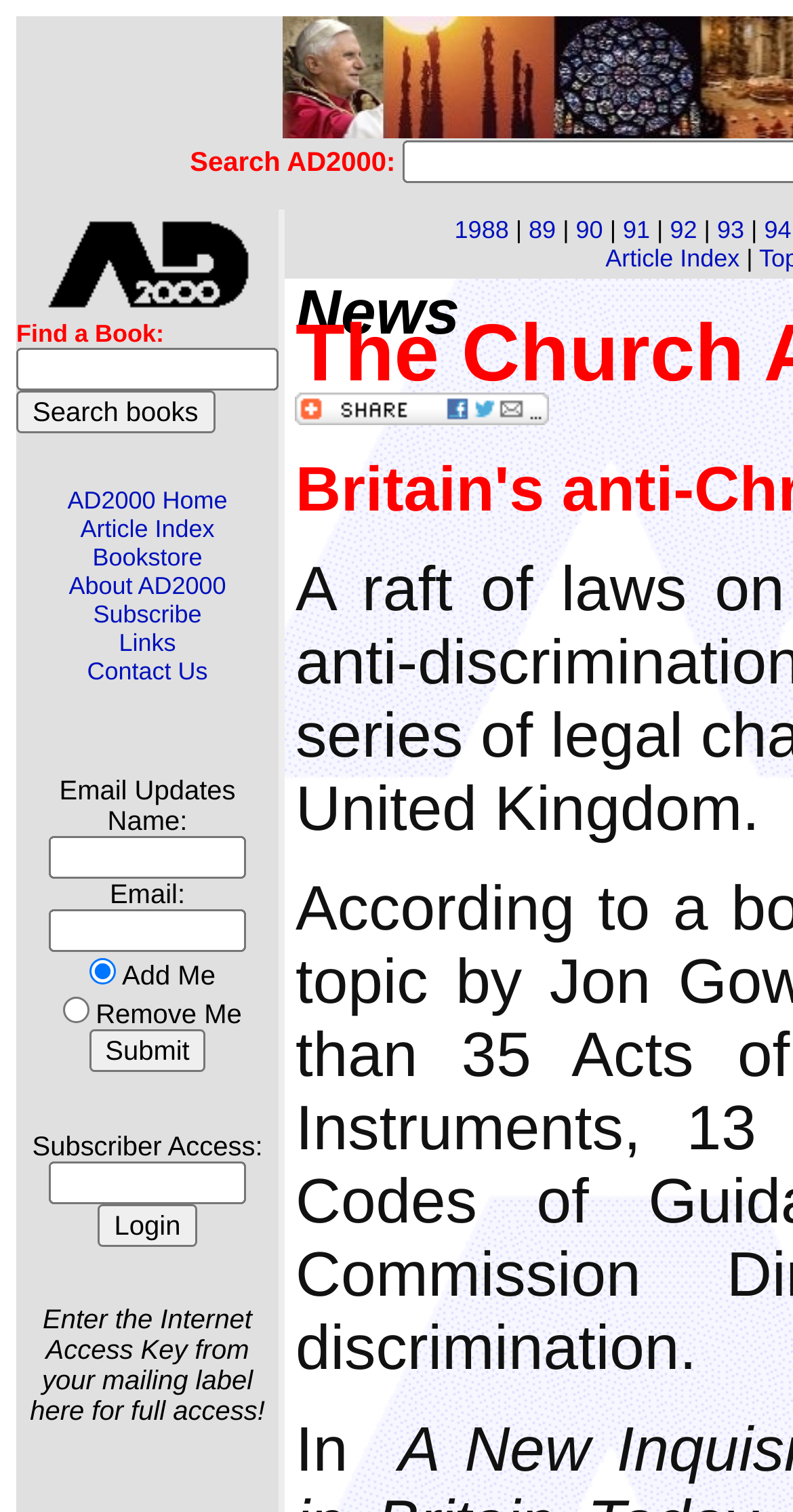Identify and provide the text content of the webpage's primary headline.

The Church Around the World